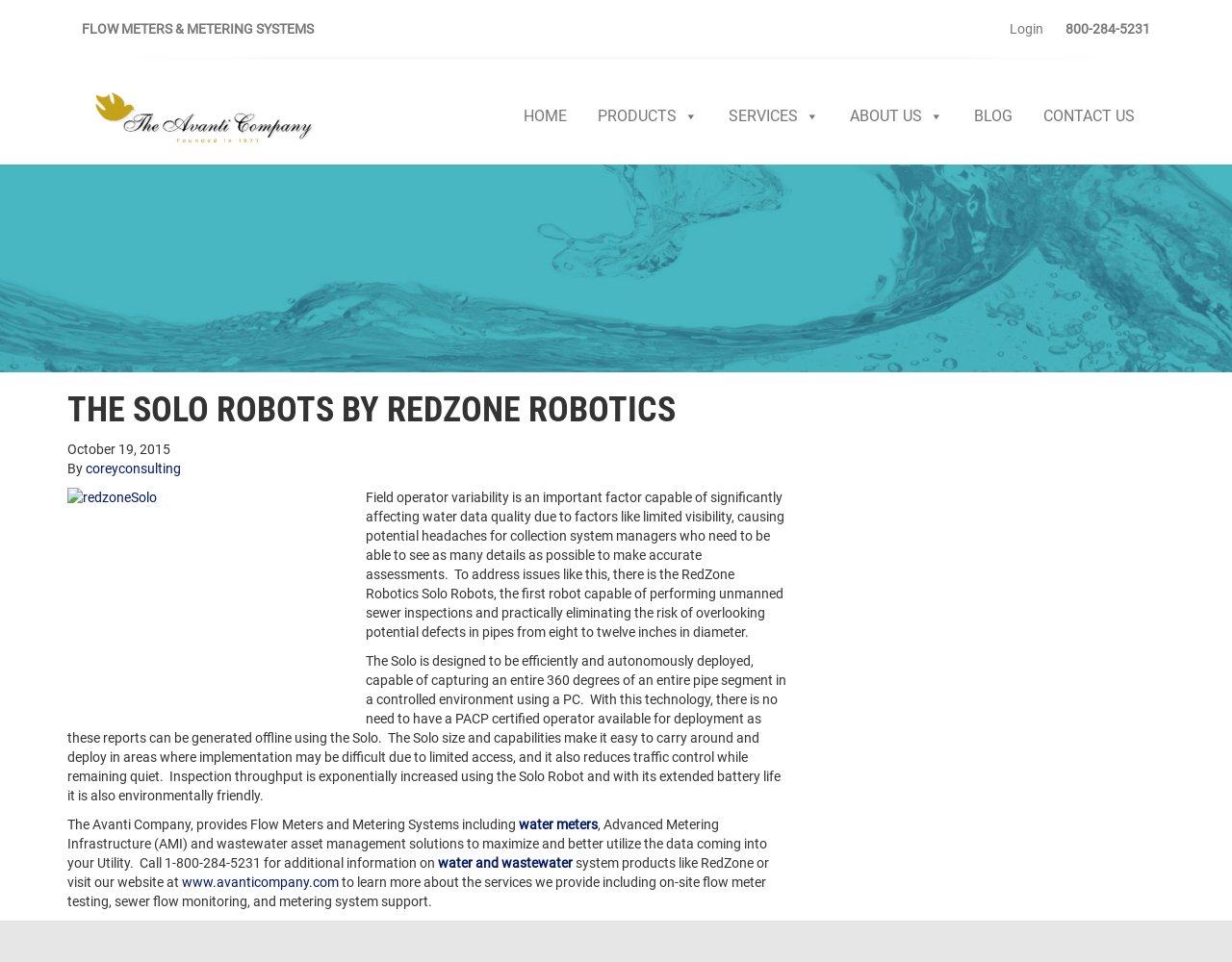Provide a one-word or short-phrase response to the question:
What is the name of the robot capable of performing unmanned sewer inspections?

Solo Robots